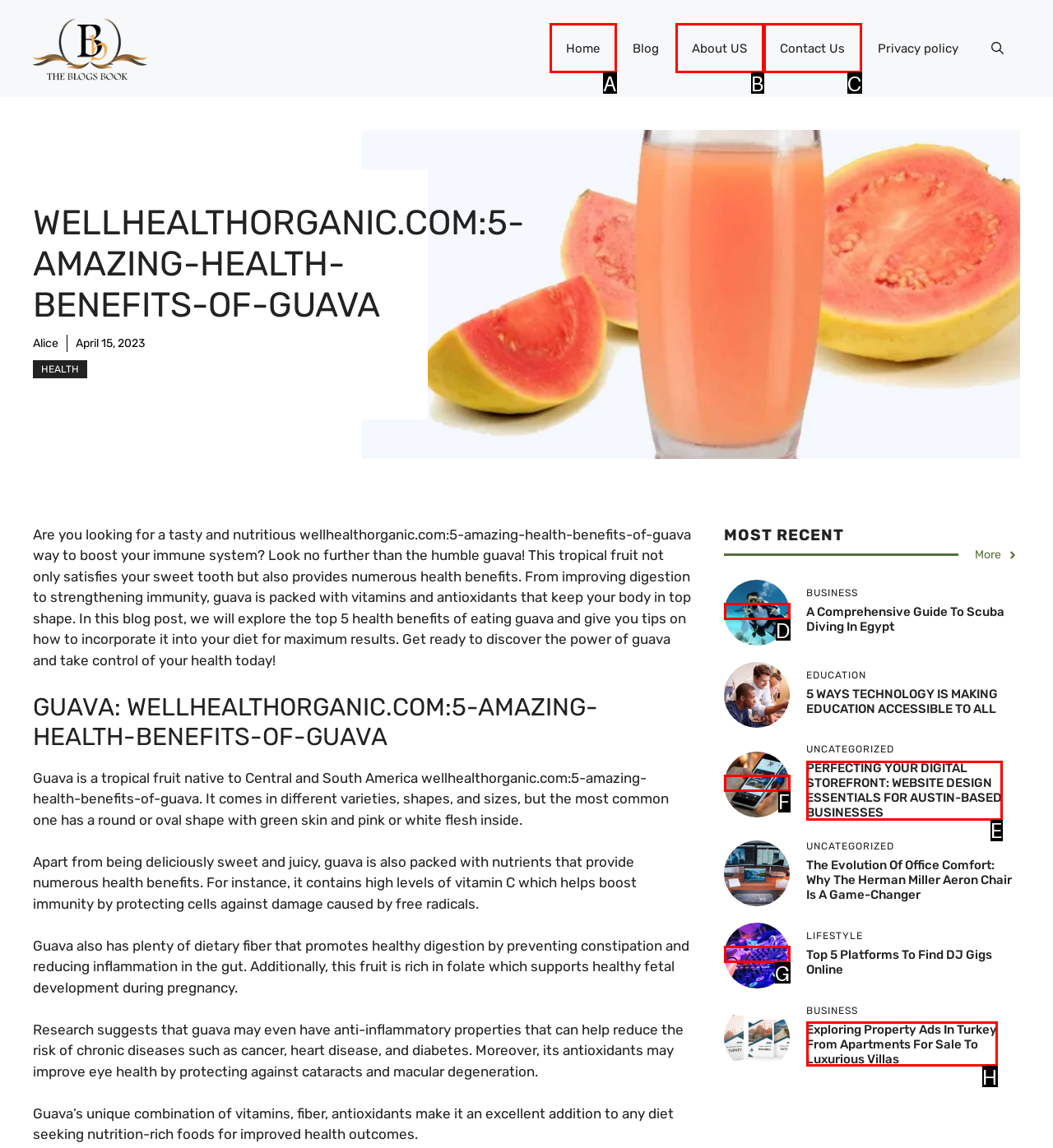Specify which element within the red bounding boxes should be clicked for this task: Explore 'PROPERTY ADS IN TURKEY' Respond with the letter of the correct option.

H